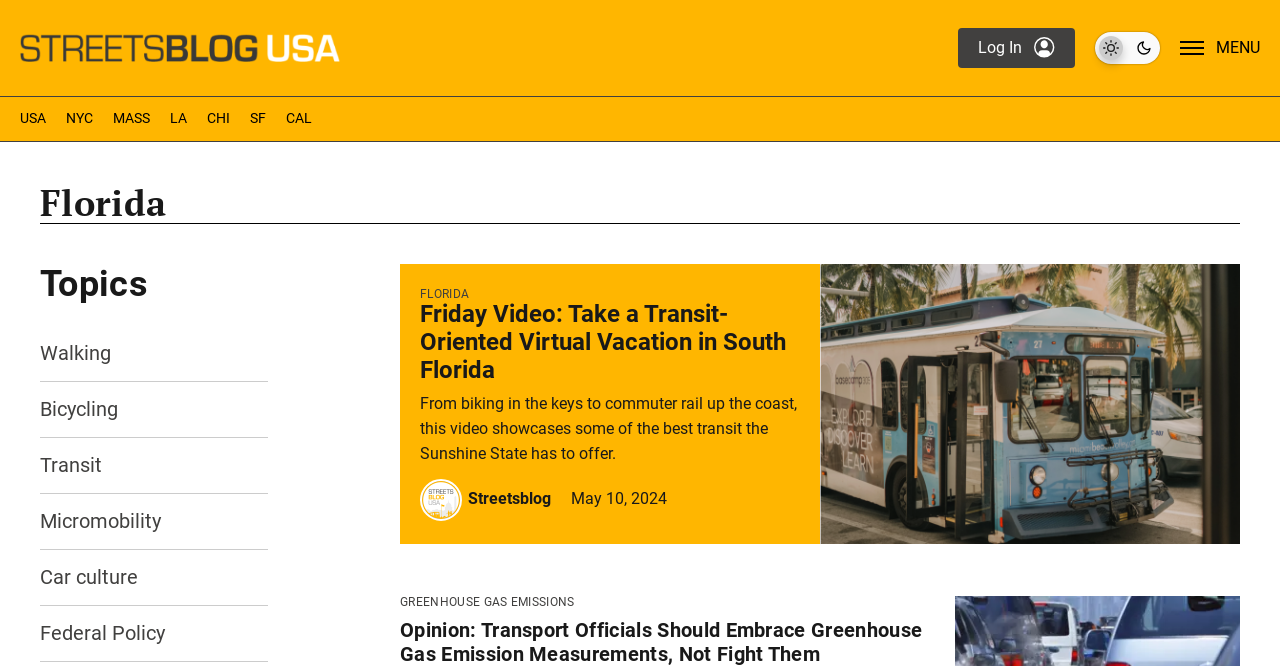Determine the bounding box coordinates of the clickable element necessary to fulfill the instruction: "Contact the website". Provide the coordinates as four float numbers within the 0 to 1 range, i.e., [left, top, right, bottom].

None